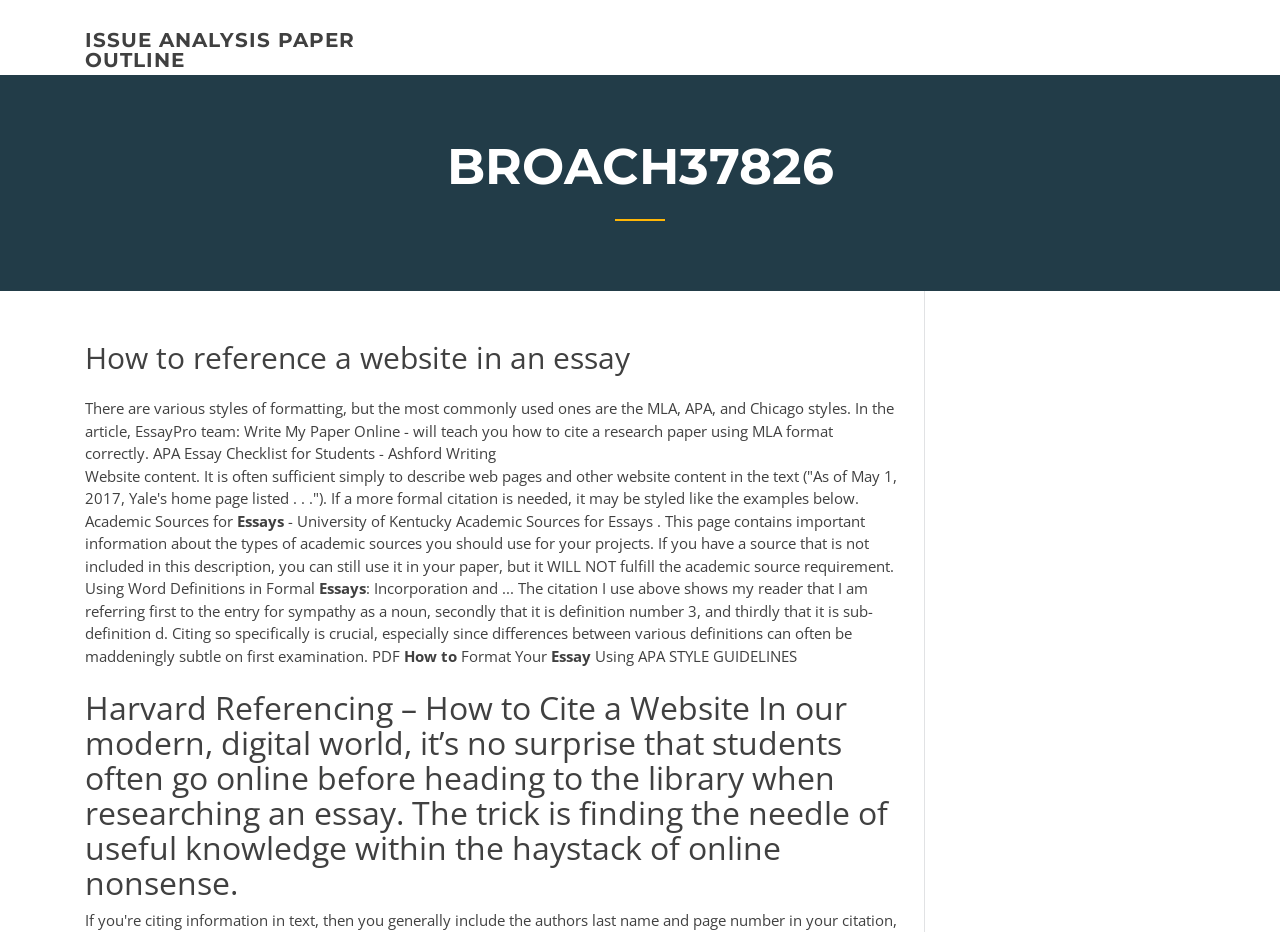Answer the question in a single word or phrase:
What is the title of the academic source mentioned?

University of Kentucky Academic Sources for Essays